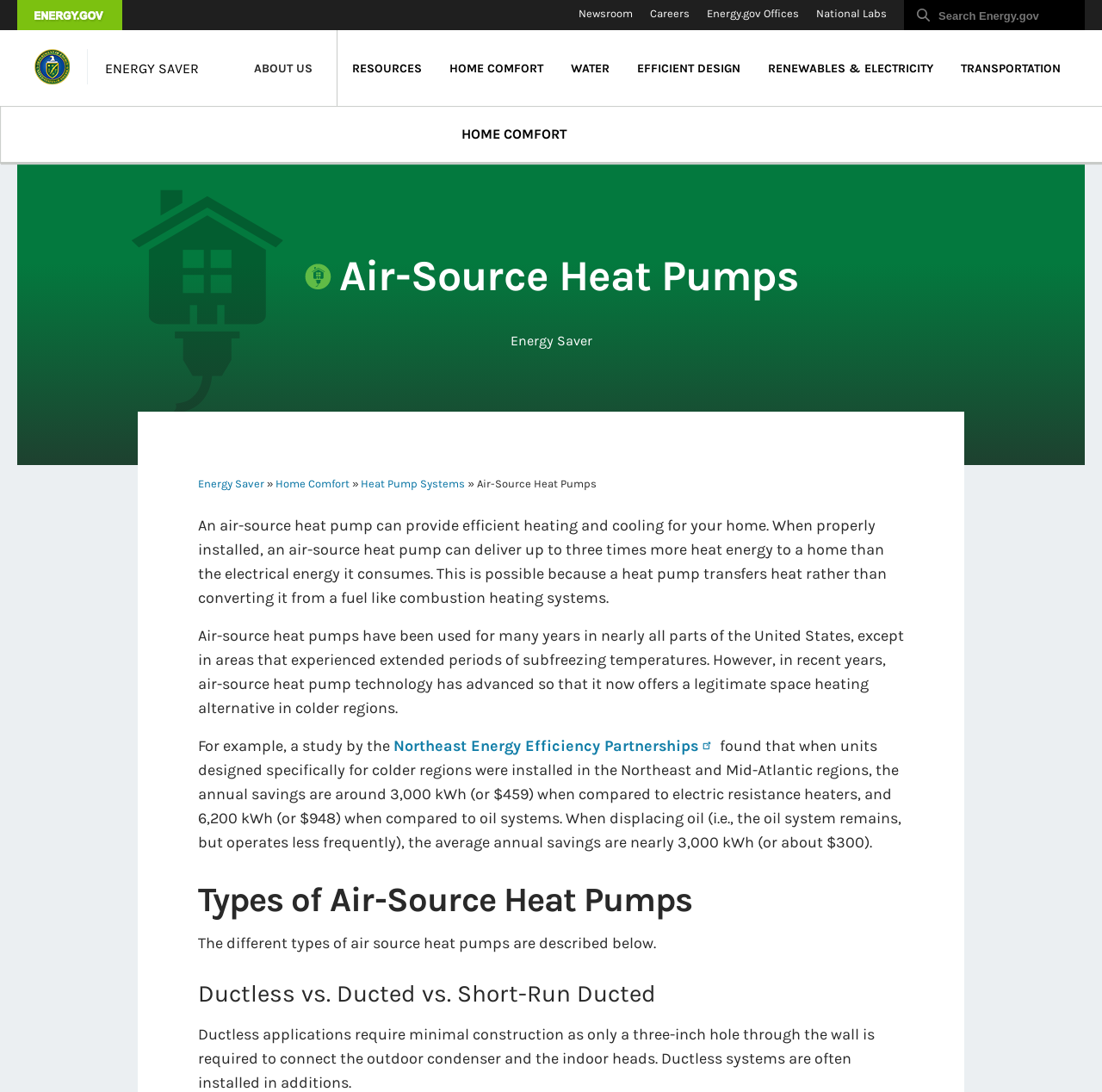Could you specify the bounding box coordinates for the clickable section to complete the following instruction: "Explore home comfort options"?

[0.395, 0.028, 0.505, 0.097]